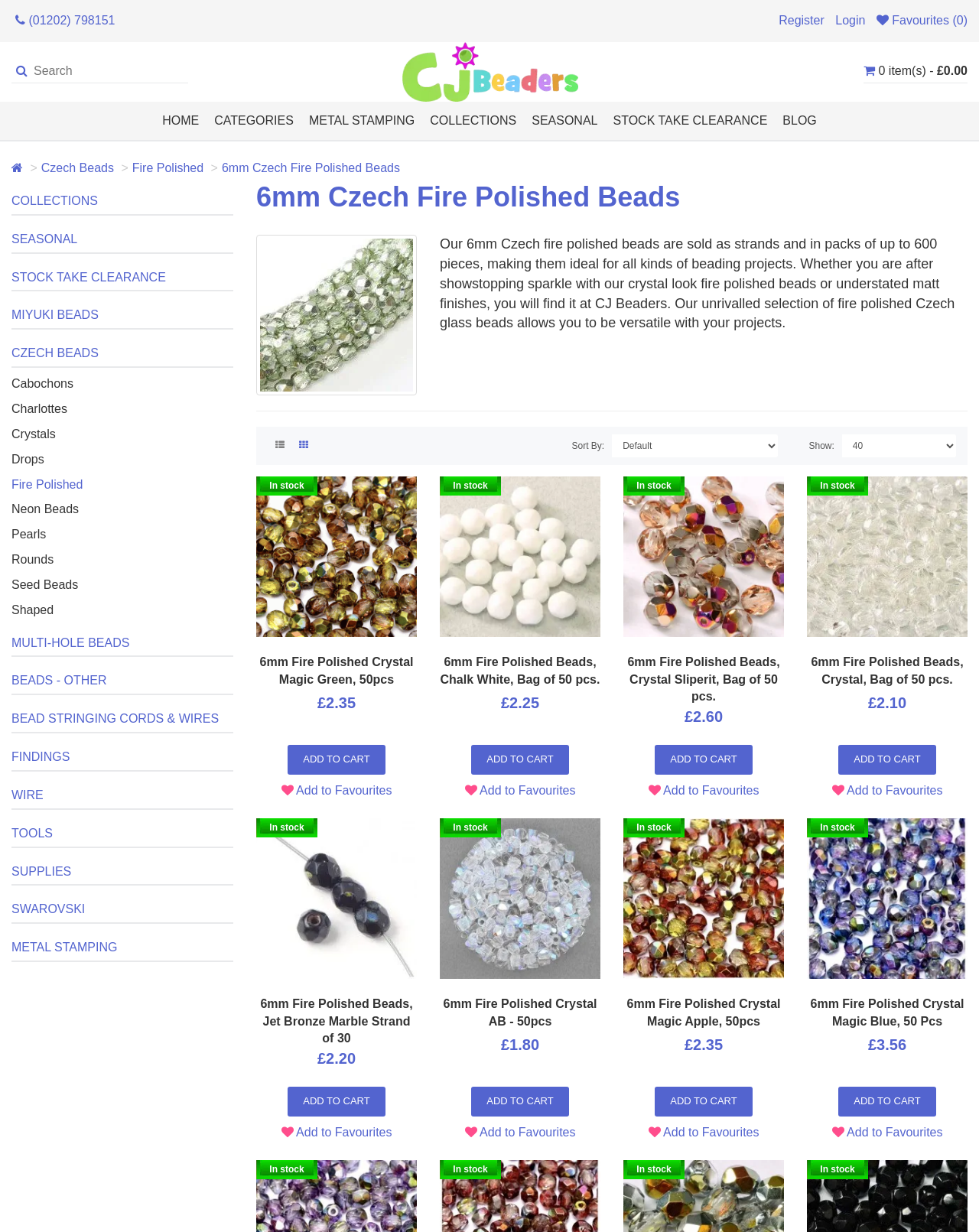Carefully examine the image and provide an in-depth answer to the question: What is the phone number to contact?

I found the phone number by looking at the top navigation bar, where there is a link with the phone icon and the number (01202) 798151.